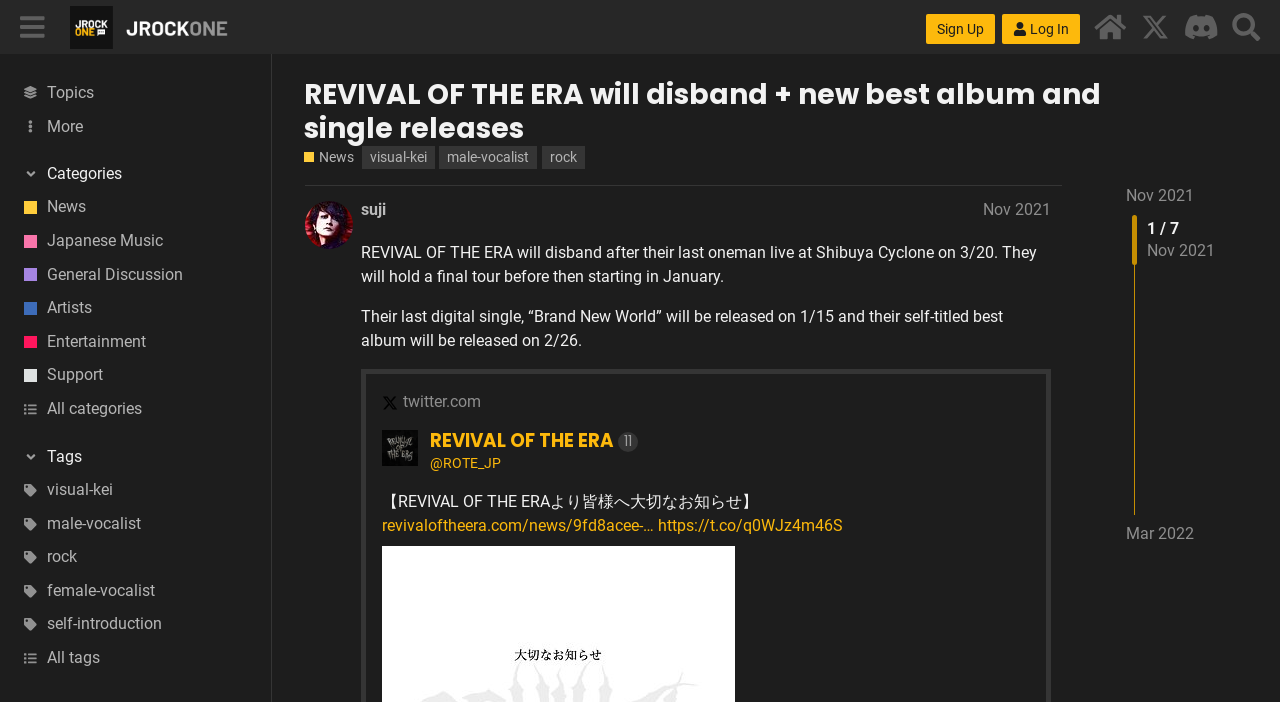Illustrate the webpage's structure and main components comprehensively.

The webpage is about JROCK ONE, a website focused on Japanese rock music. At the top, there is a header section with a button to expand or collapse the sidebar, a link to JROCK ONE, and buttons to sign up or log in. To the right of the header, there are links to navigate to different sections of the website, including Home, Discord, and Search.

Below the header, there is a section with links to various topics, including News, Japanese Music, General Discussion, Artists, Entertainment, and Support. Each topic has a corresponding image next to it.

On the left side of the page, there is a sidebar with categories and tags related to Japanese rock music. The categories include News, Japanese Music, and General Discussion, among others. The tags include visual-kei, male-vocalist, rock, and female-vocalist, among others.

The main content of the page is an article about REVIVAL OF THE ERA, a Japanese rock band that will be disbanding after their last one-man live at Shibuya Cyclone on March 20. The article announces that the band will hold a final tour before then, starting in January, and will release a digital single and a best album in January and February, respectively. The article also includes a quote from the band and links to their website and Twitter account.

At the bottom of the page, there are links to navigate to other pages, including a link to the next page and a link to the website's news section.